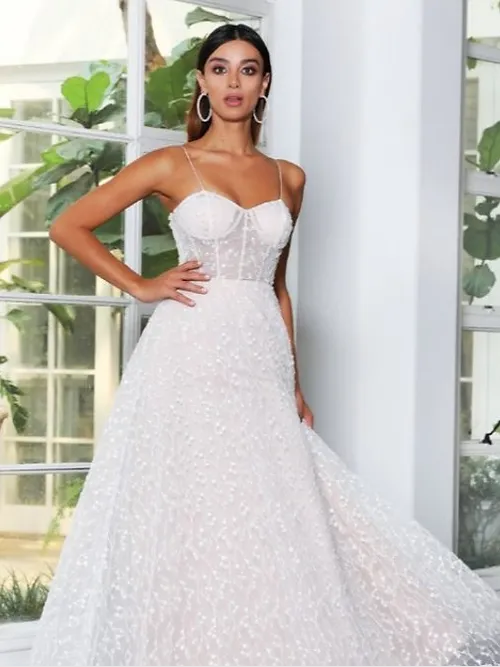Please respond in a single word or phrase: 
What type of skirt does the dress have?

A-line